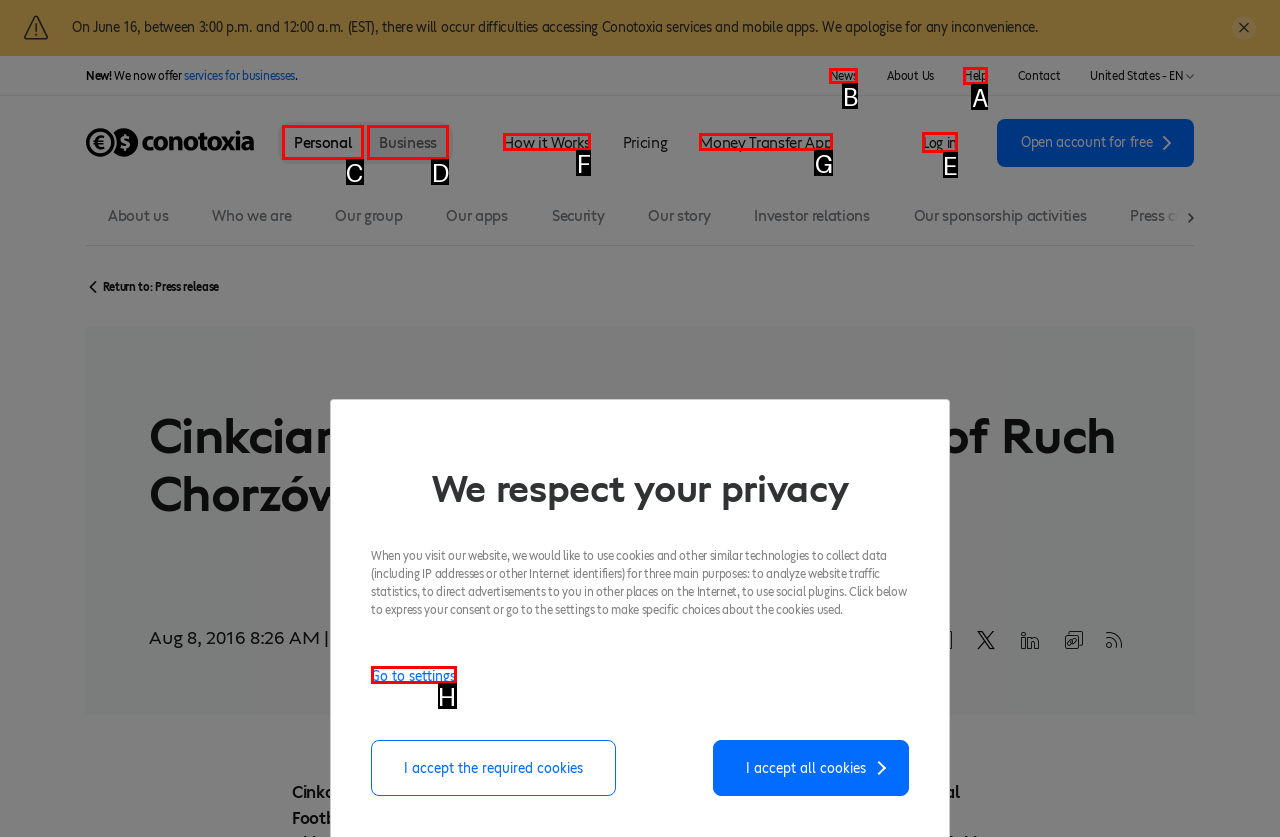Which HTML element should be clicked to fulfill the following task: Read more about Harmony Games?
Reply with the letter of the appropriate option from the choices given.

None